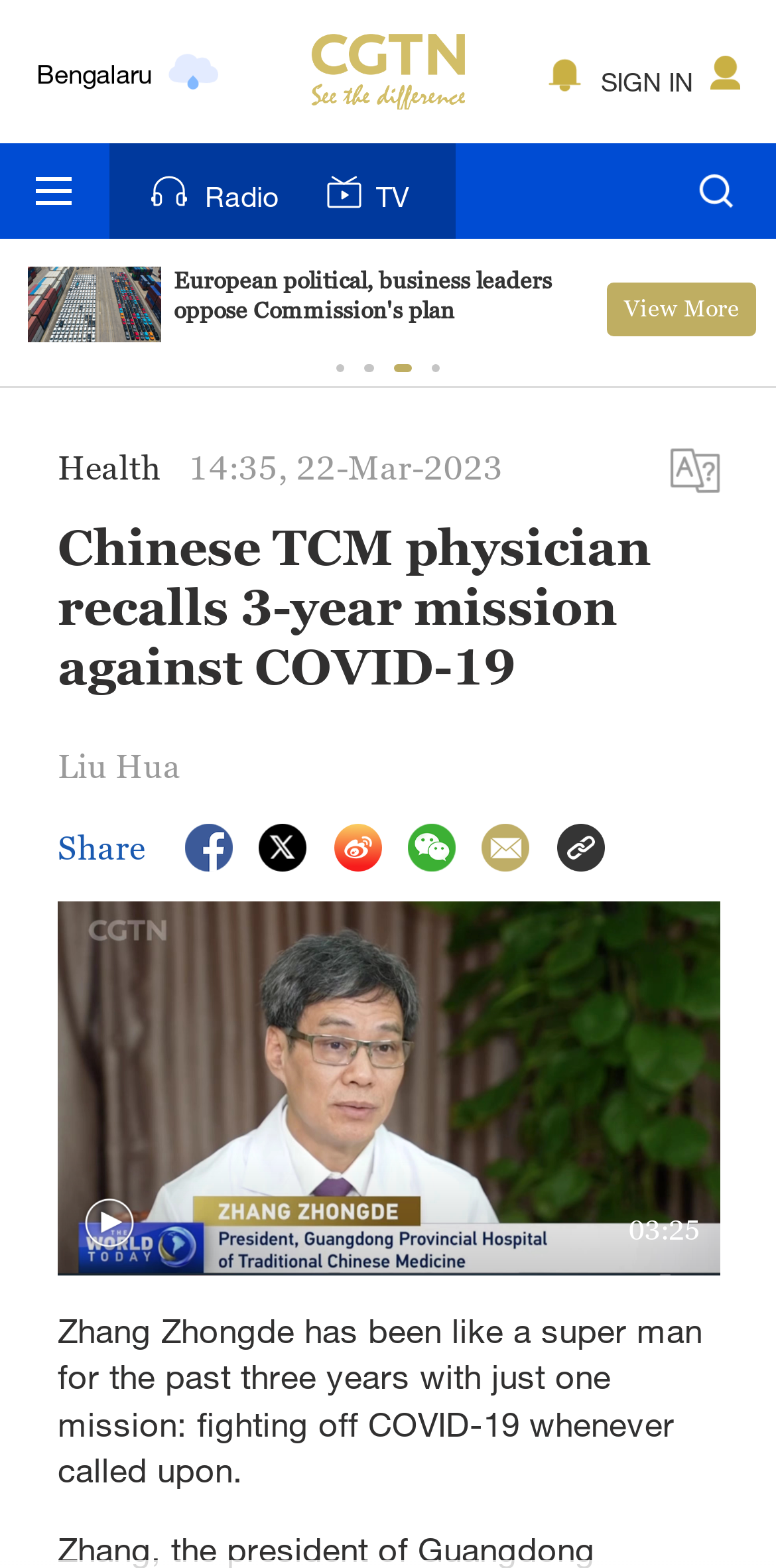Provide your answer in one word or a succinct phrase for the question: 
What is the category of the article?

Health